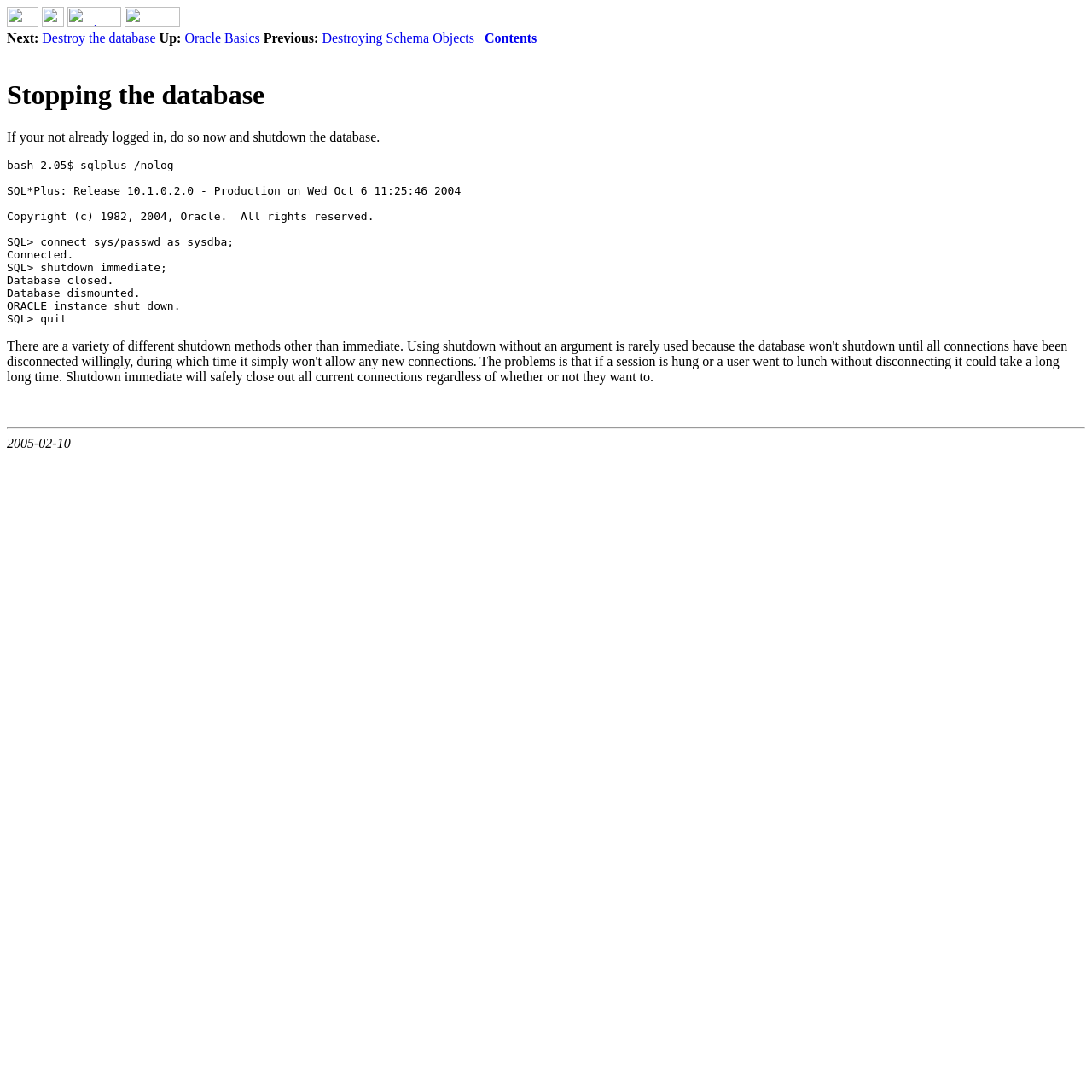Create a full and detailed caption for the entire webpage.

The webpage is about stopping a database, with a heading "Stopping the database" at the top. Below the heading, there is a paragraph of text that instructs the user to log in and shut down the database. 

To the top left, there are four links: "next", "up", "previous", and "contents", each accompanied by an image. These links are arranged horizontally, with "next" on the far left and "contents" on the far right.

Below the links, there are five more links: "Destroy the database", "Oracle Basics", "Destroying Schema Objects", and two instances of "Contents". These links are also arranged horizontally, with "Destroy the database" on the left and the second "Contents" on the right. 

In between the two sets of links, there are three static text elements: "Next:", "Up:", and "Previous:". These text elements are positioned above their corresponding links.

The main content of the webpage is a block of code that demonstrates how to shut down a database using SQL commands. This code block is positioned below the instructional paragraph and spans most of the width of the page.

At the bottom of the page, there is a horizontal separator line, followed by a group element that contains a static text element displaying the date "2005-02-10".